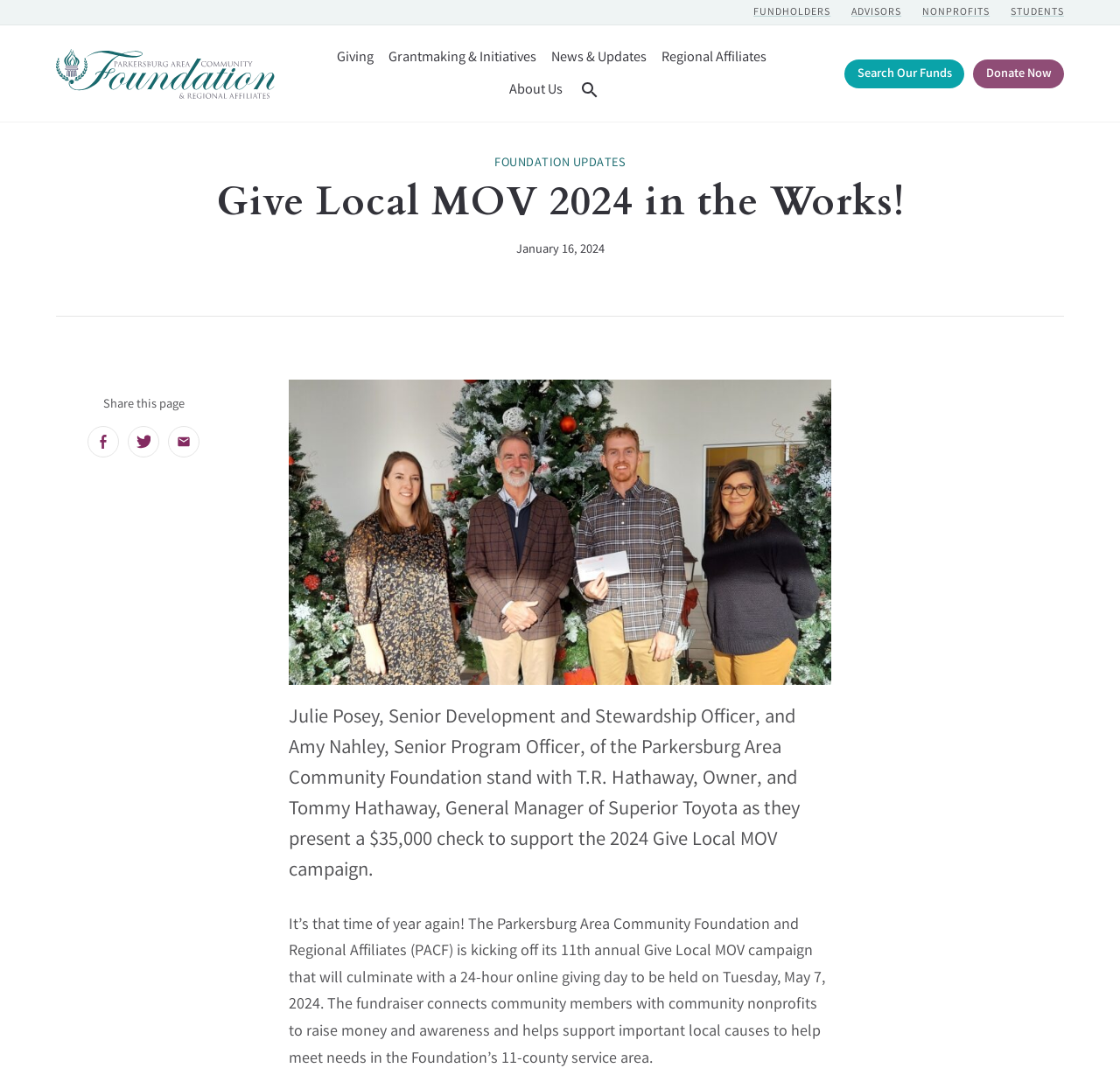Use the details in the image to answer the question thoroughly: 
What is the date of the 24-hour online giving day?

I found the answer by reading the text that describes the Give Local MOV campaign, which mentions the date of the 24-hour online giving day as Tuesday, May 7, 2024.